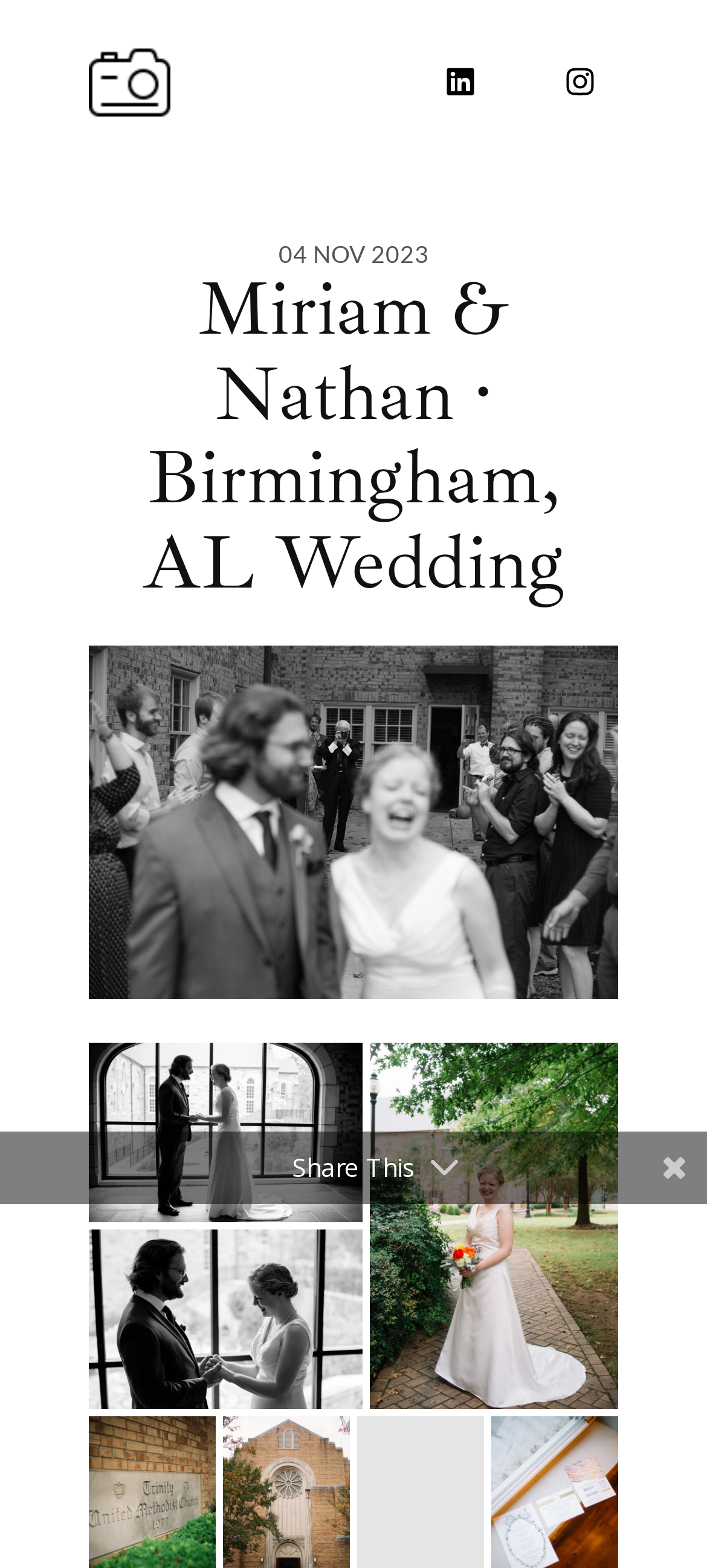Extract the main heading from the webpage content.

Miriam & Nathan · Birmingham, AL Wedding